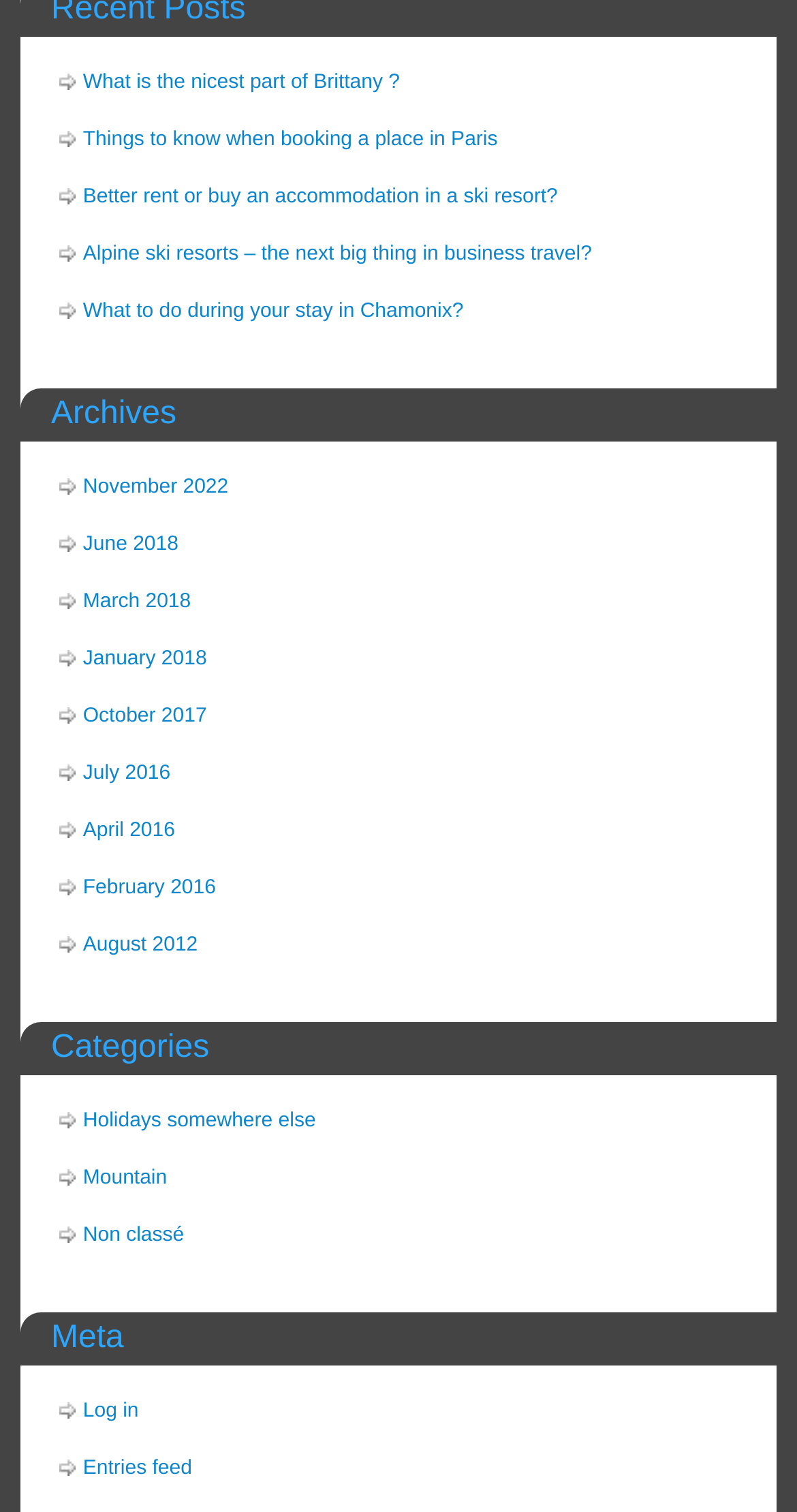Determine the bounding box coordinates for the HTML element described here: "January 2018".

[0.104, 0.428, 0.259, 0.443]